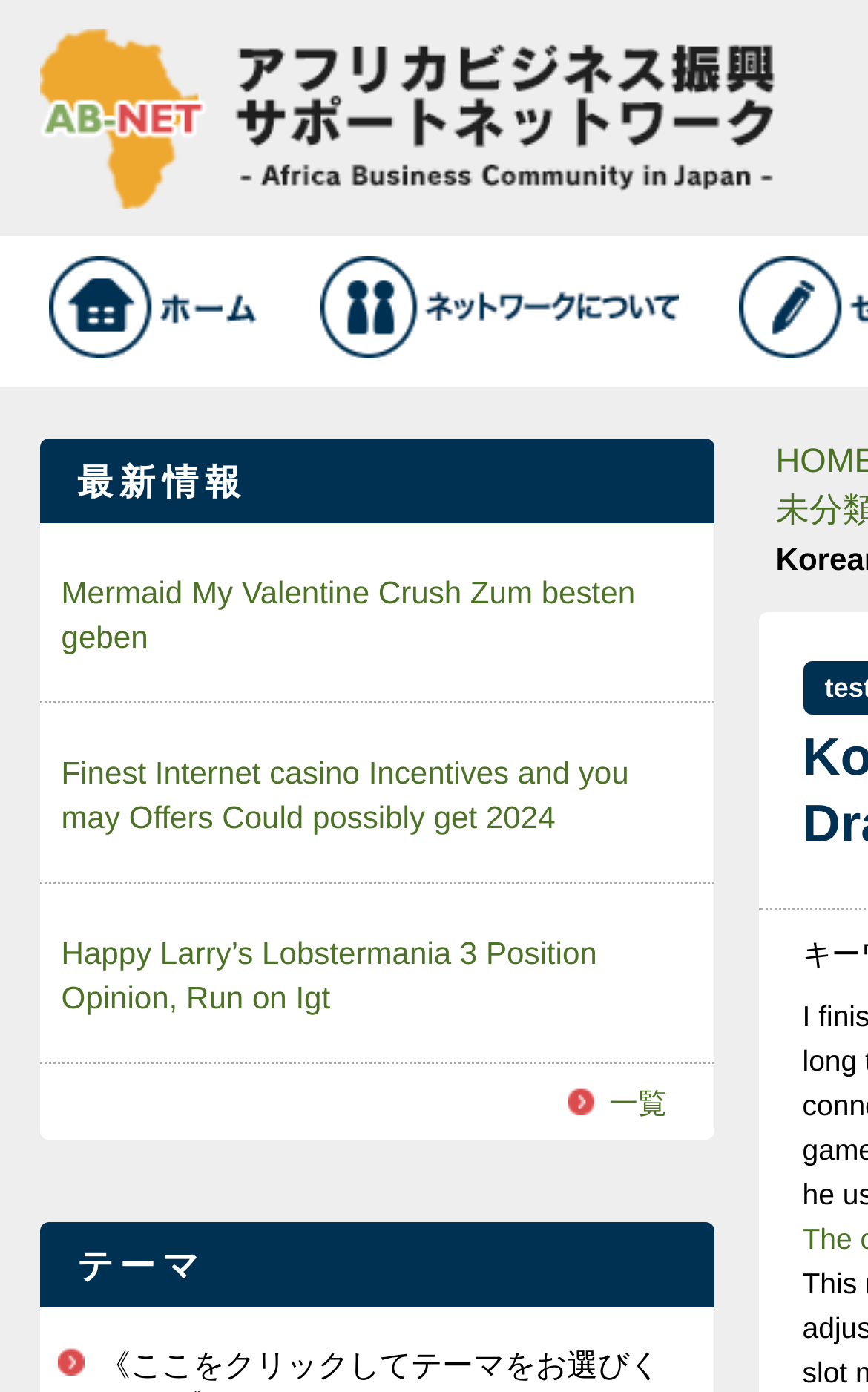What is the second menu item?
Give a single word or phrase answer based on the content of the image.

ネットワークについて